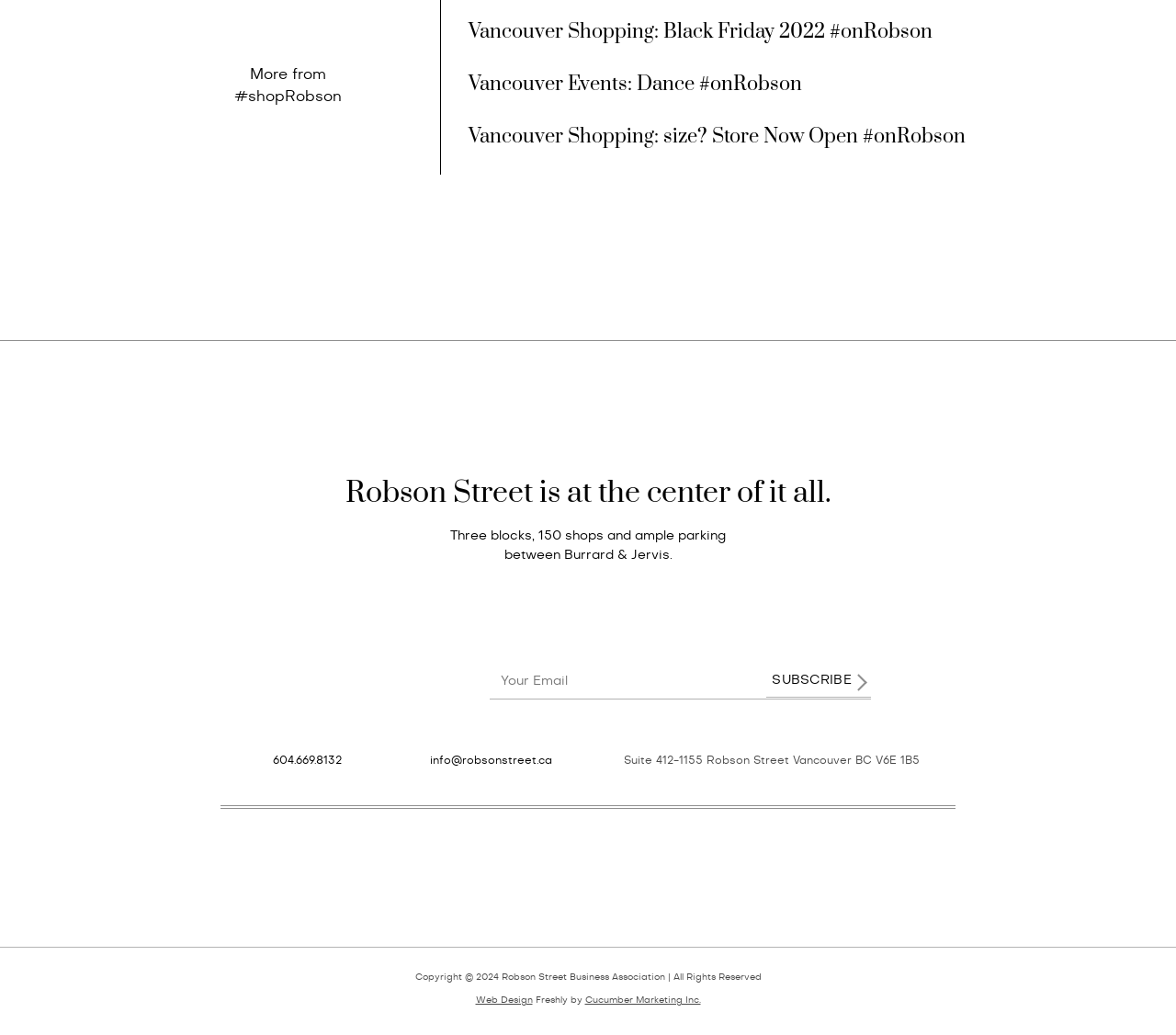Show the bounding box coordinates of the region that should be clicked to follow the instruction: "Check the website's copyright information."

[0.353, 0.94, 0.647, 0.949]